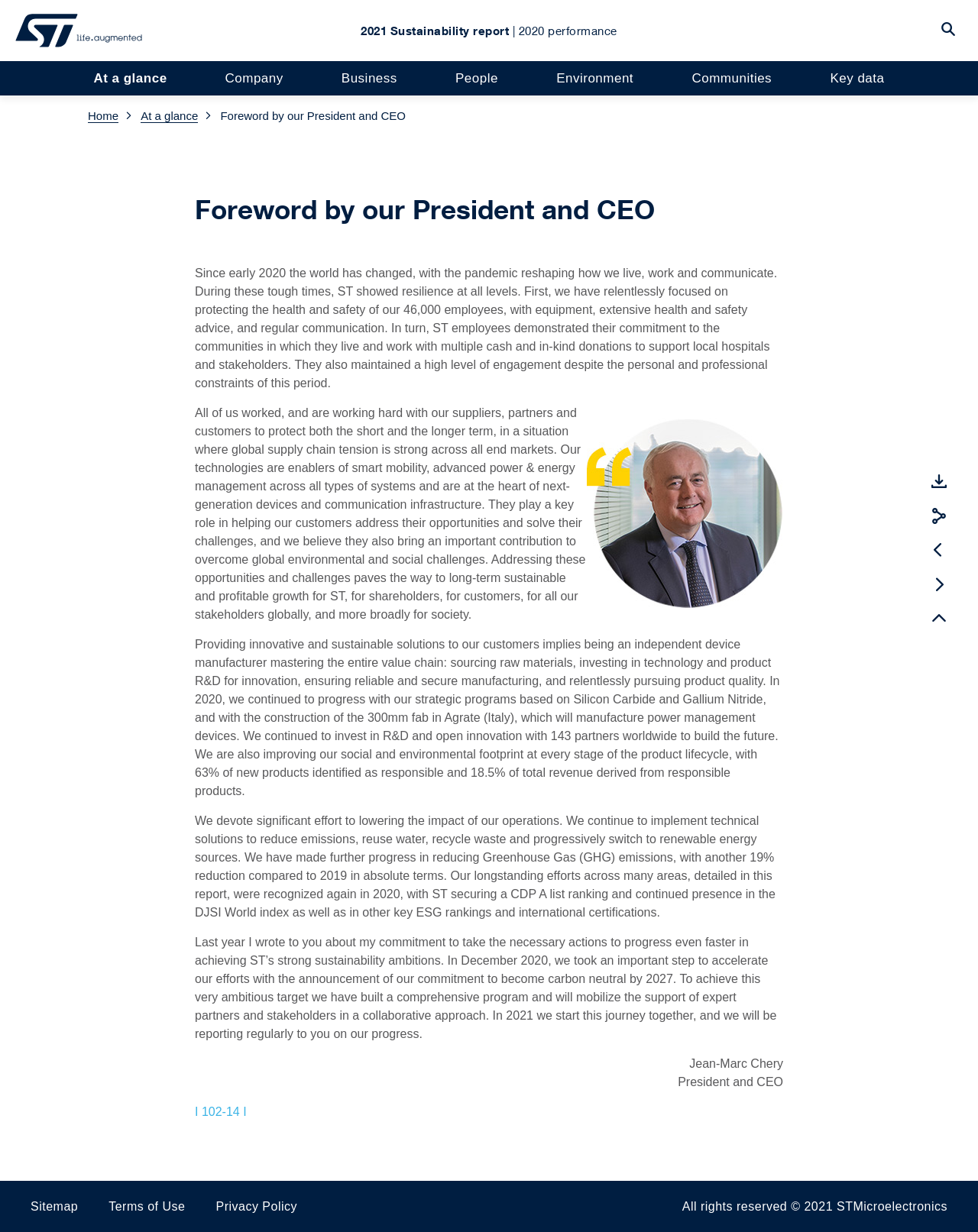From the screenshot, find the bounding box of the UI element matching this description: "At a glance". Supply the bounding box coordinates in the form [left, top, right, bottom], each a float between 0 and 1.

[0.144, 0.089, 0.203, 0.1]